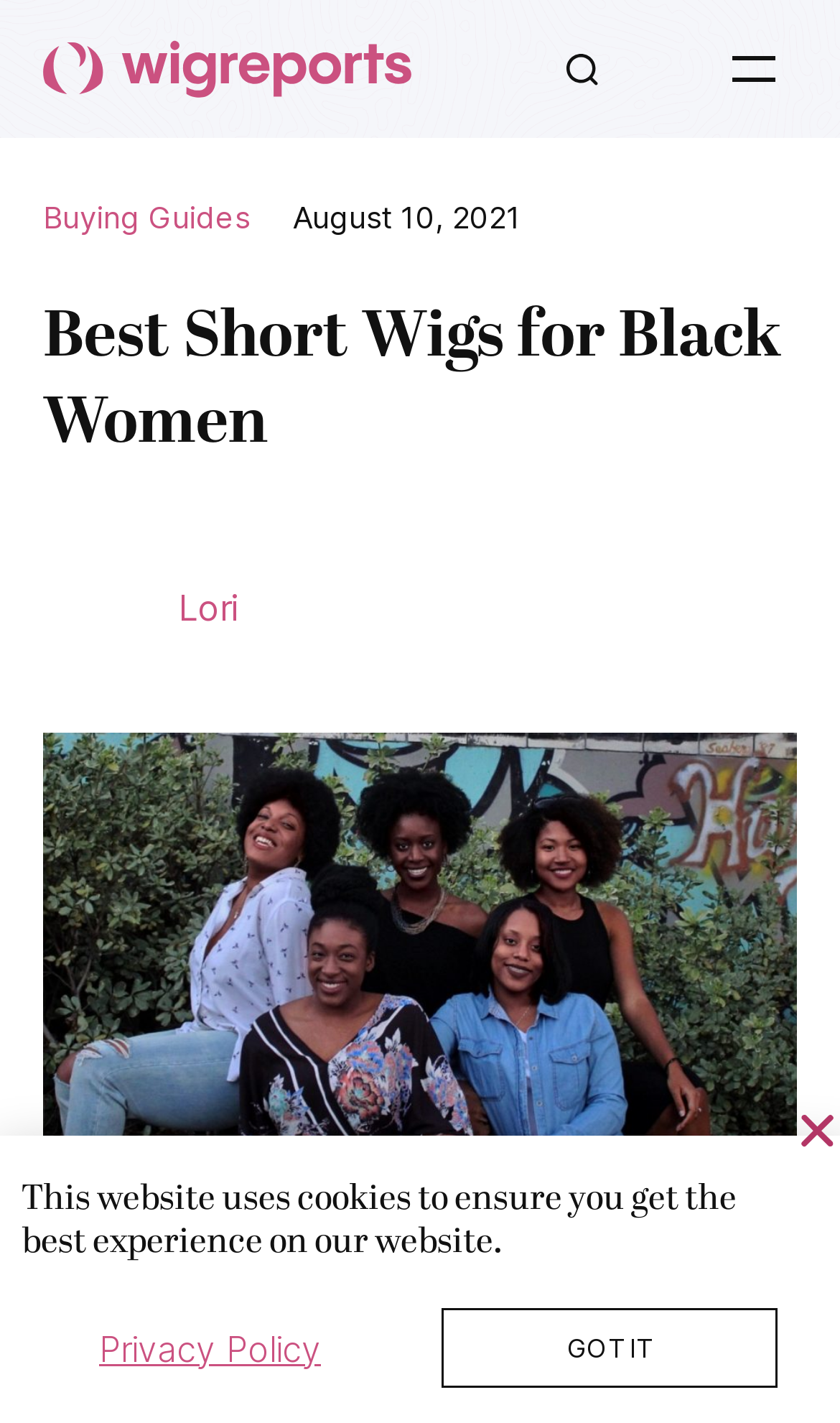What is the name of the author?
Offer a detailed and full explanation in response to the question.

I found the name of the author by looking at the link element with the content 'Lori' located at [0.051, 0.391, 0.174, 0.469].